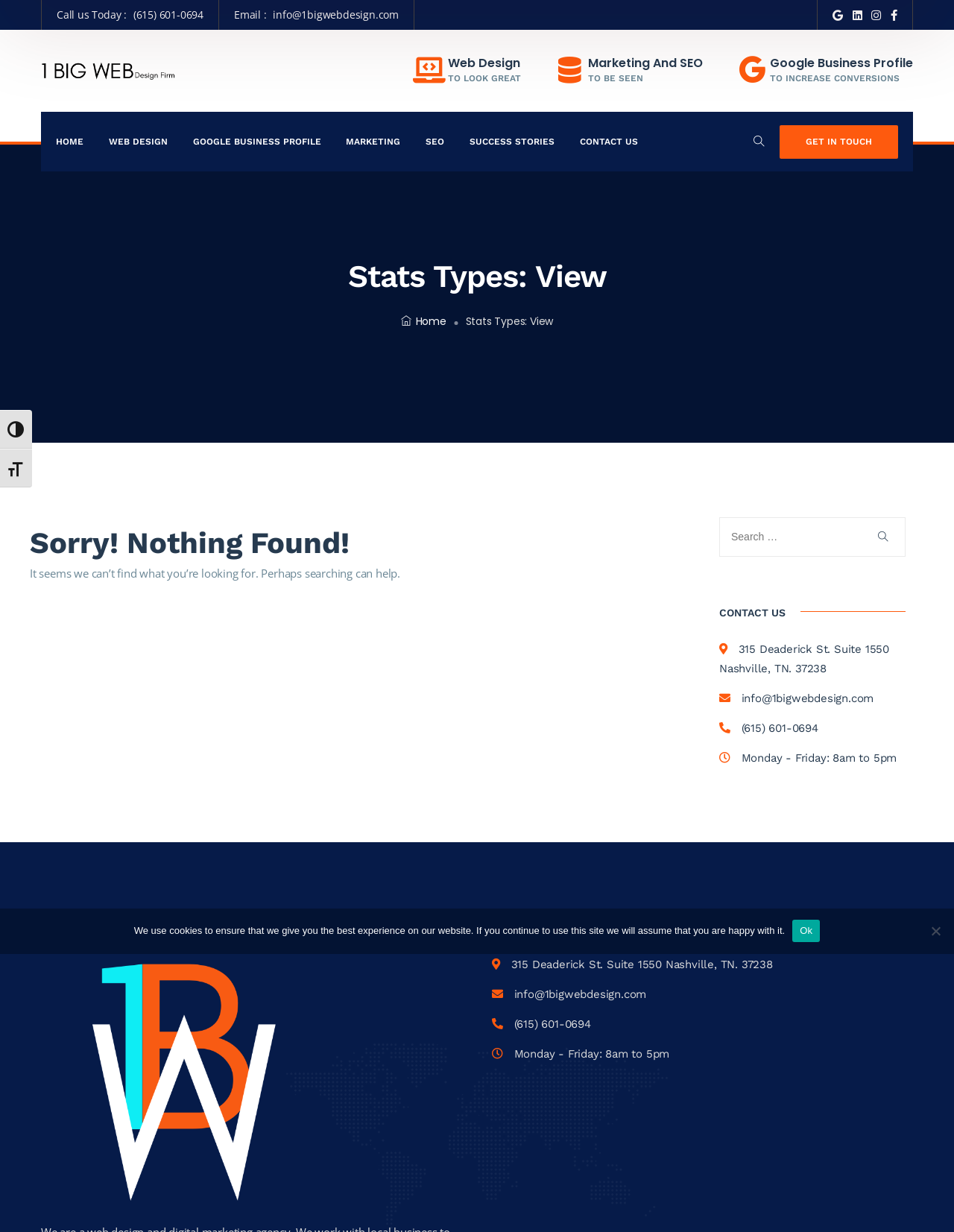Locate the bounding box coordinates of the element that should be clicked to execute the following instruction: "Click the HOME link".

[0.059, 0.091, 0.111, 0.139]